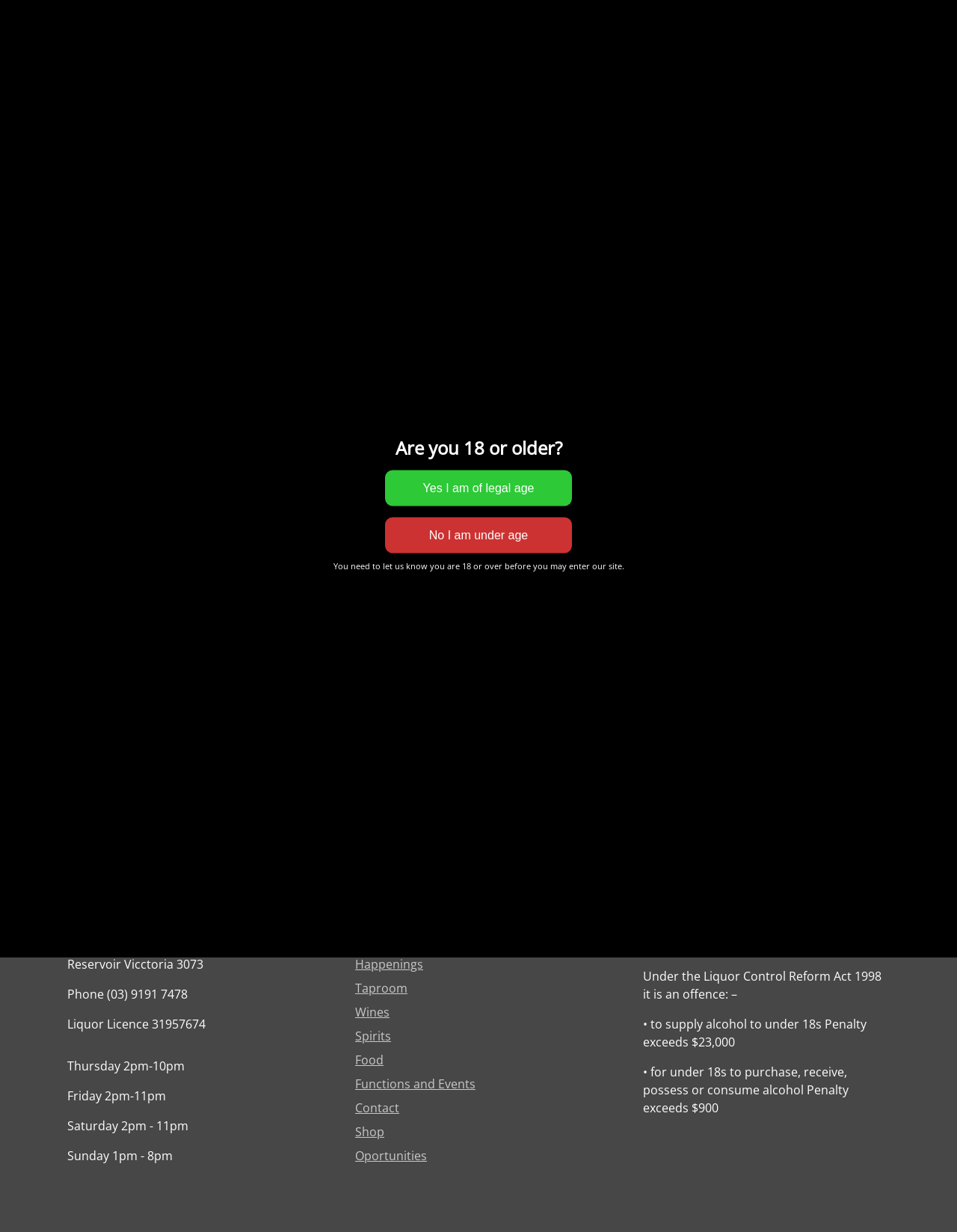Identify the bounding box for the UI element described as: "aria-label="Advertisement" name="aswift_7" title="Advertisement"". The coordinates should be four float numbers between 0 and 1, i.e., [left, top, right, bottom].

None